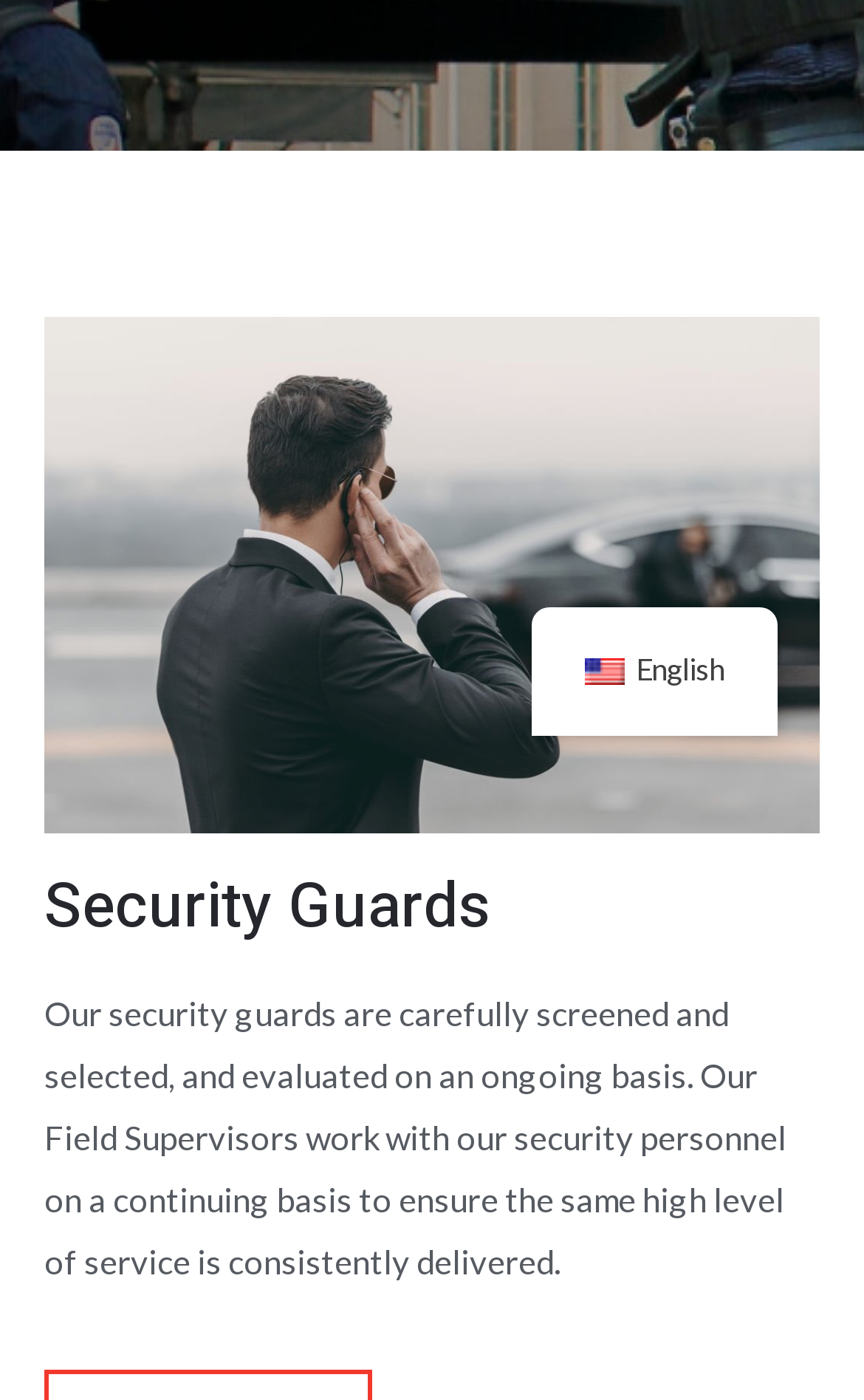Find and provide the bounding box coordinates for the UI element described here: "English French English". The coordinates should be given as four float numbers between 0 and 1: [left, top, right, bottom].

[0.615, 0.434, 0.9, 0.526]